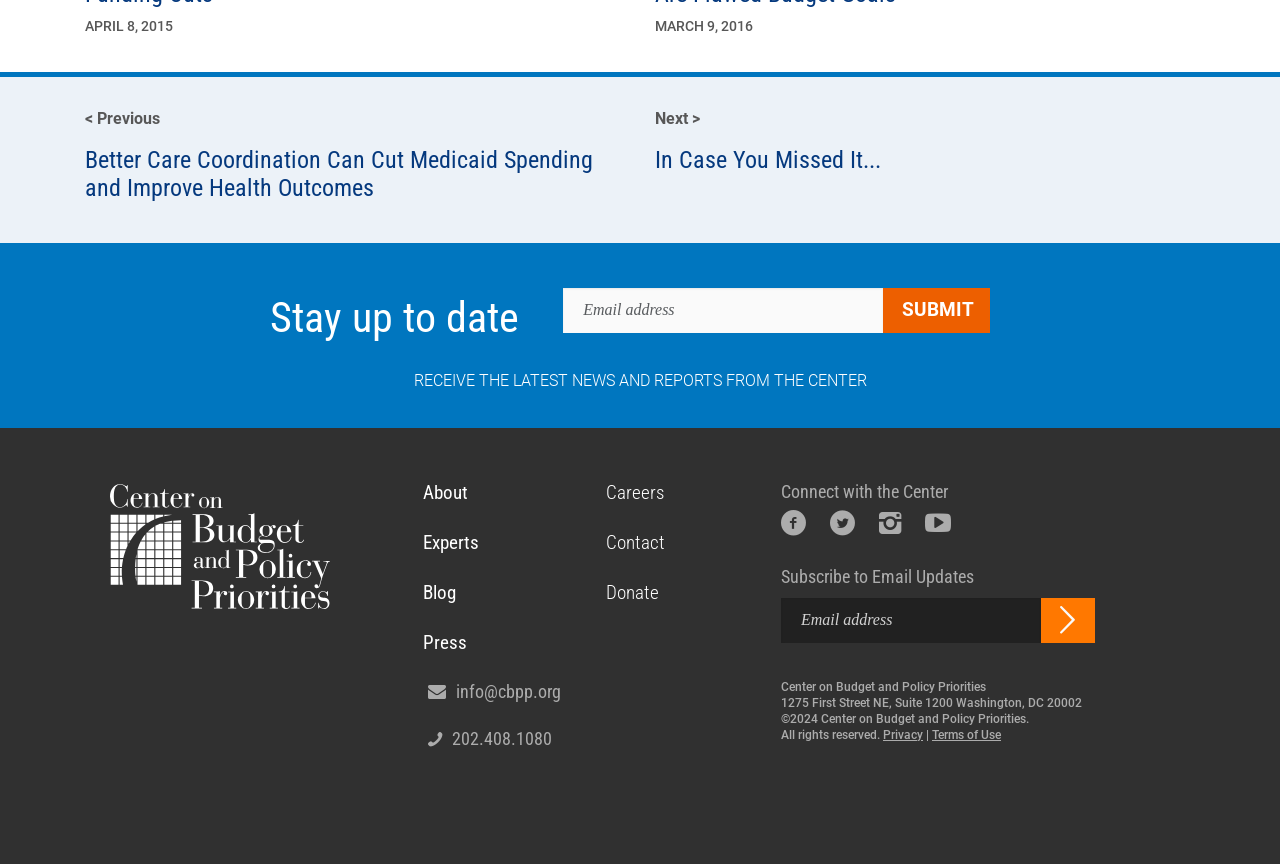Bounding box coordinates are specified in the format (top-left x, top-left y, bottom-right x, bottom-right y). All values are floating point numbers bounded between 0 and 1. Please provide the bounding box coordinate of the region this sentence describes: Terms of Use

[0.728, 0.842, 0.782, 0.858]